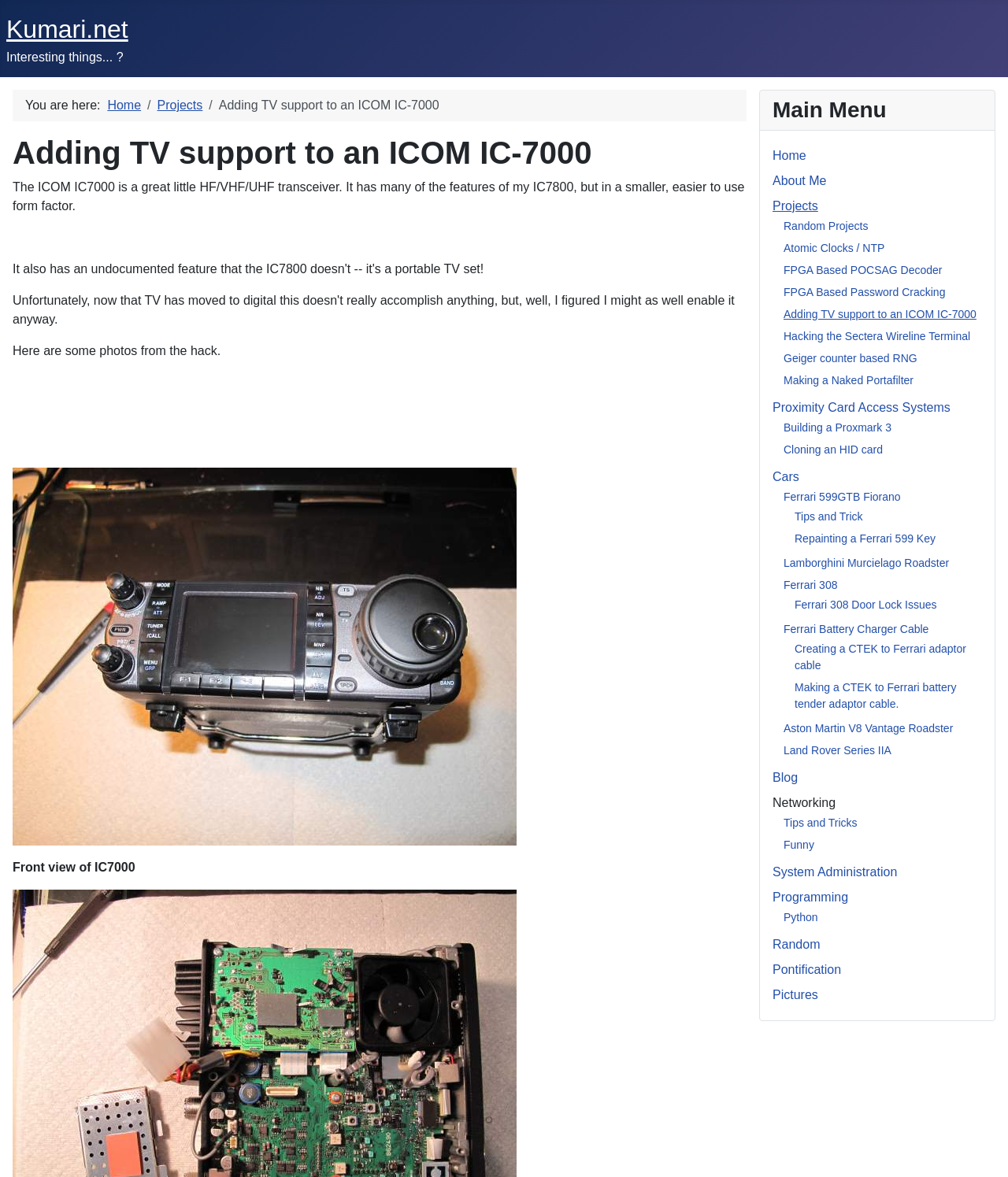Please identify the bounding box coordinates of where to click in order to follow the instruction: "Explore the 'Random Projects' section".

[0.777, 0.187, 0.861, 0.197]